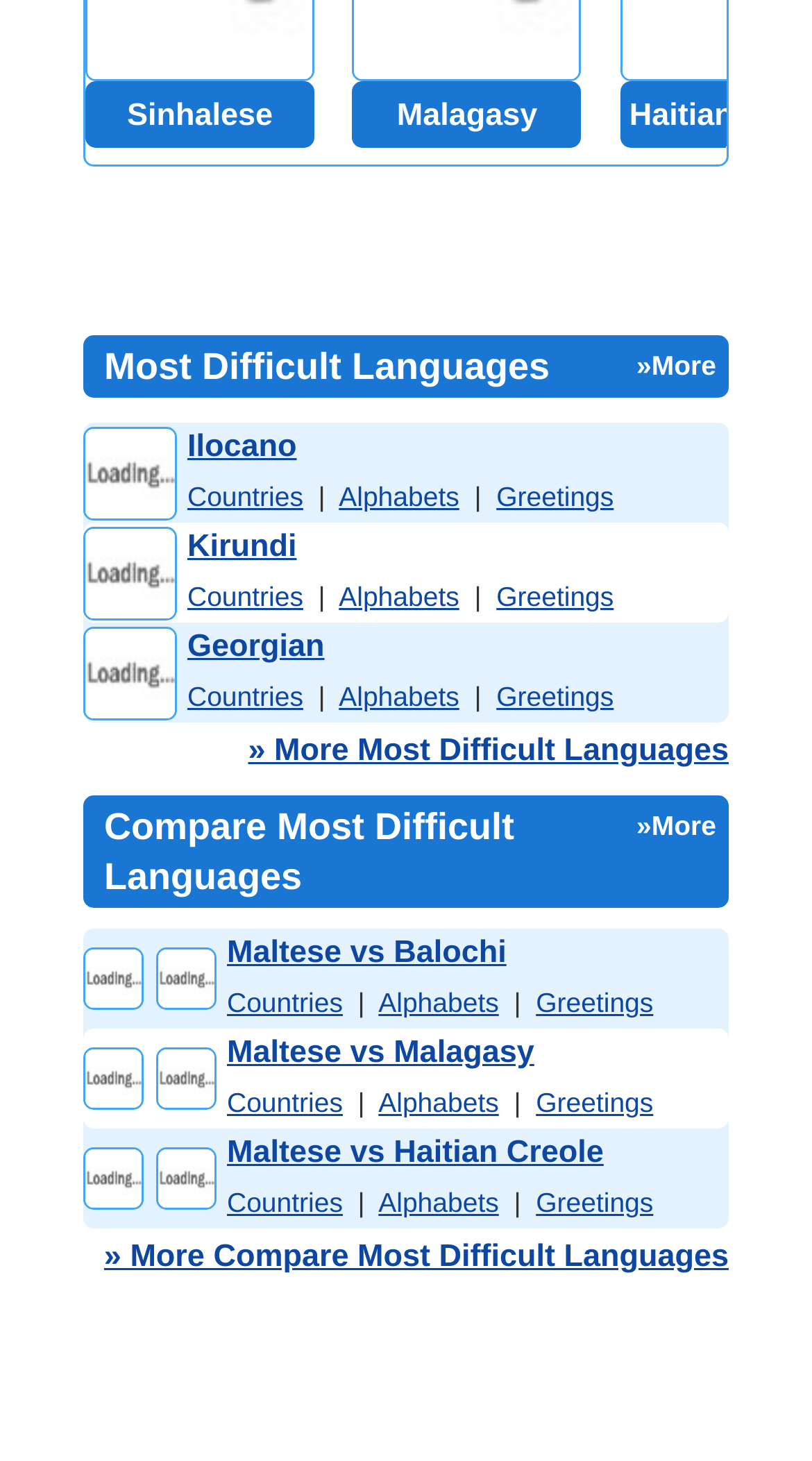Find and provide the bounding box coordinates for the UI element described with: "» More Most Difficult Languages".

[0.305, 0.502, 0.897, 0.526]